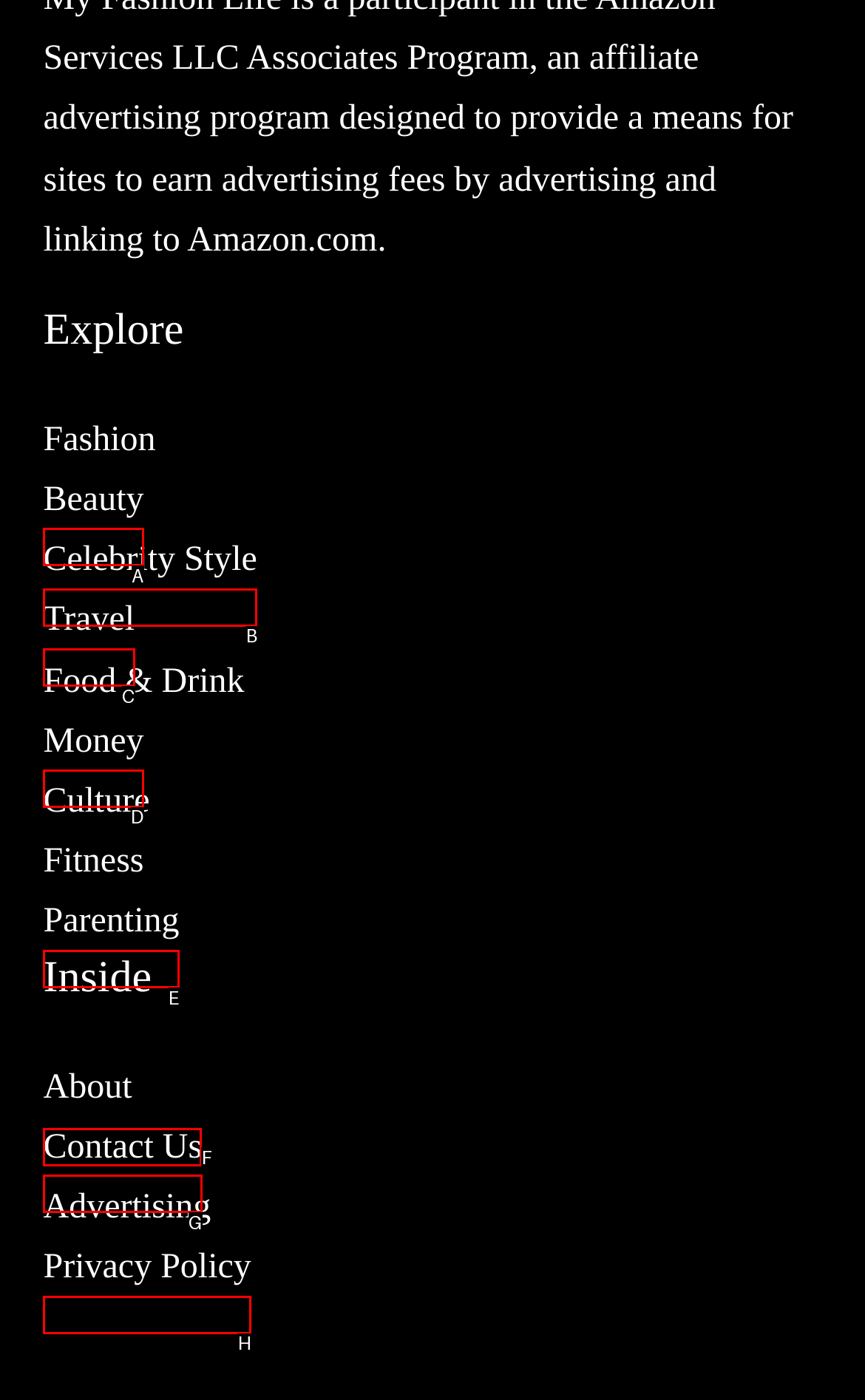Please indicate which HTML element should be clicked to fulfill the following task: Contact the website. Provide the letter of the selected option.

F